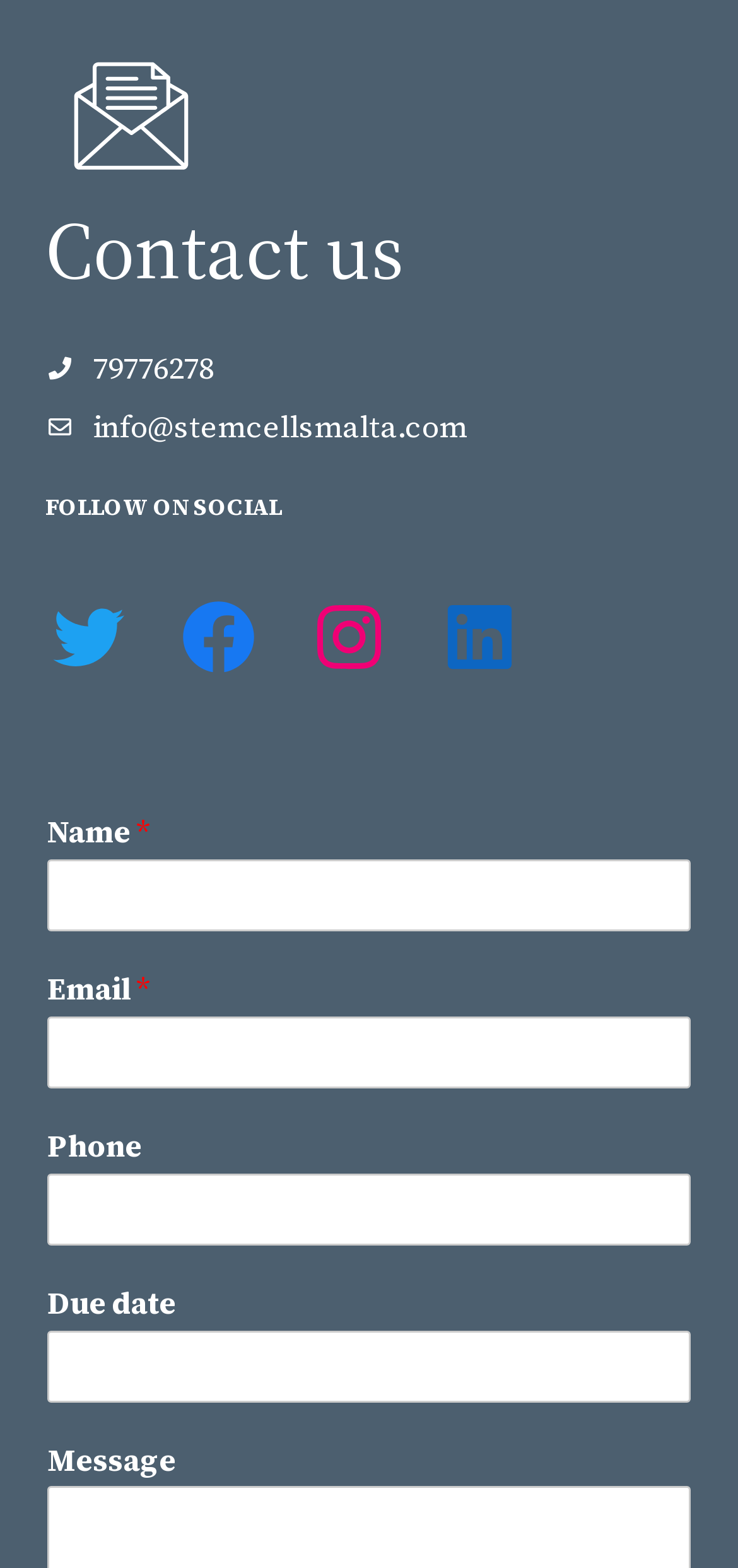Predict the bounding box coordinates of the area that should be clicked to accomplish the following instruction: "Type your email". The bounding box coordinates should consist of four float numbers between 0 and 1, i.e., [left, top, right, bottom].

[0.064, 0.648, 0.936, 0.694]